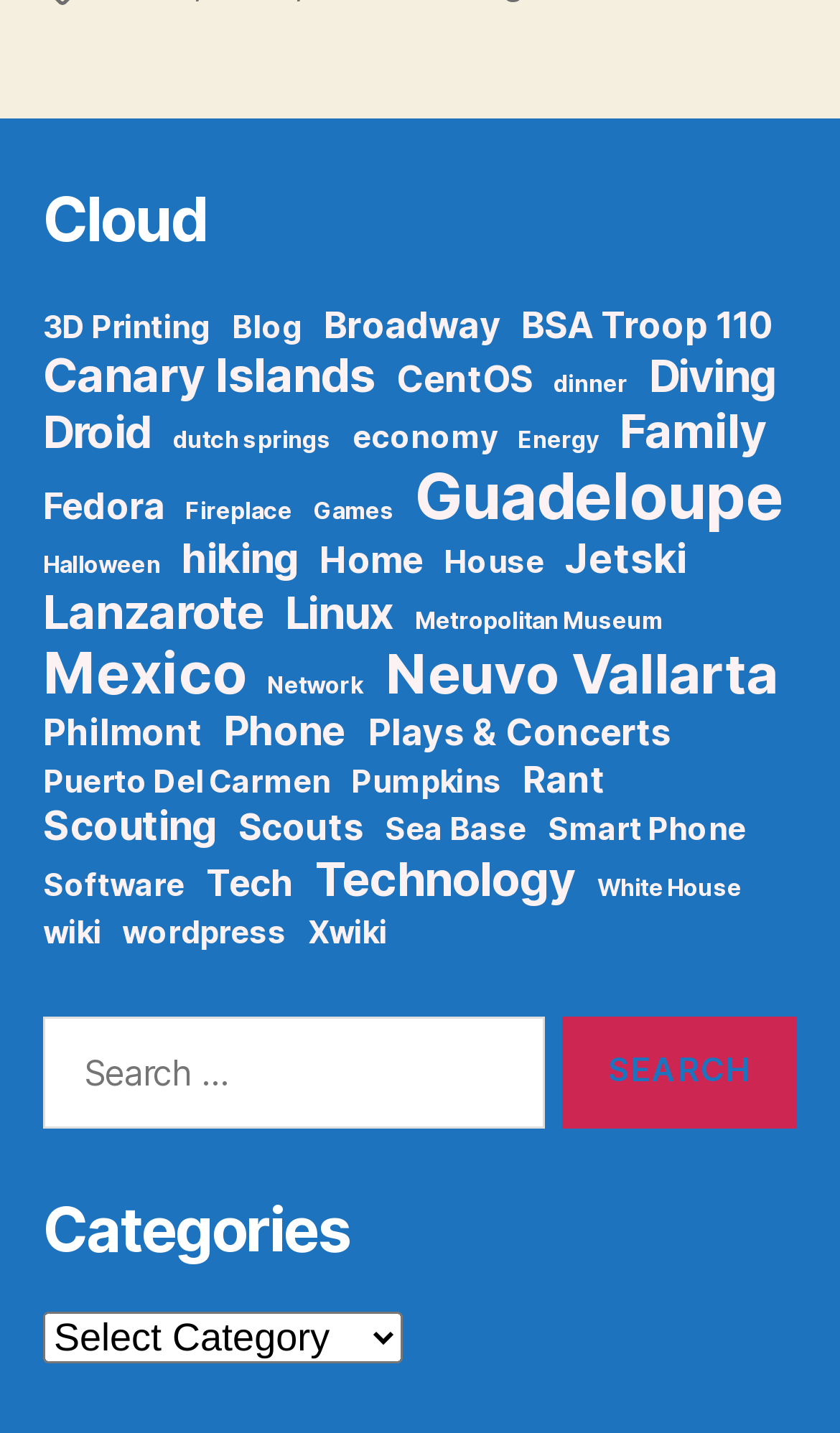What is the purpose of the search box?
Using the image, respond with a single word or phrase.

To search for items